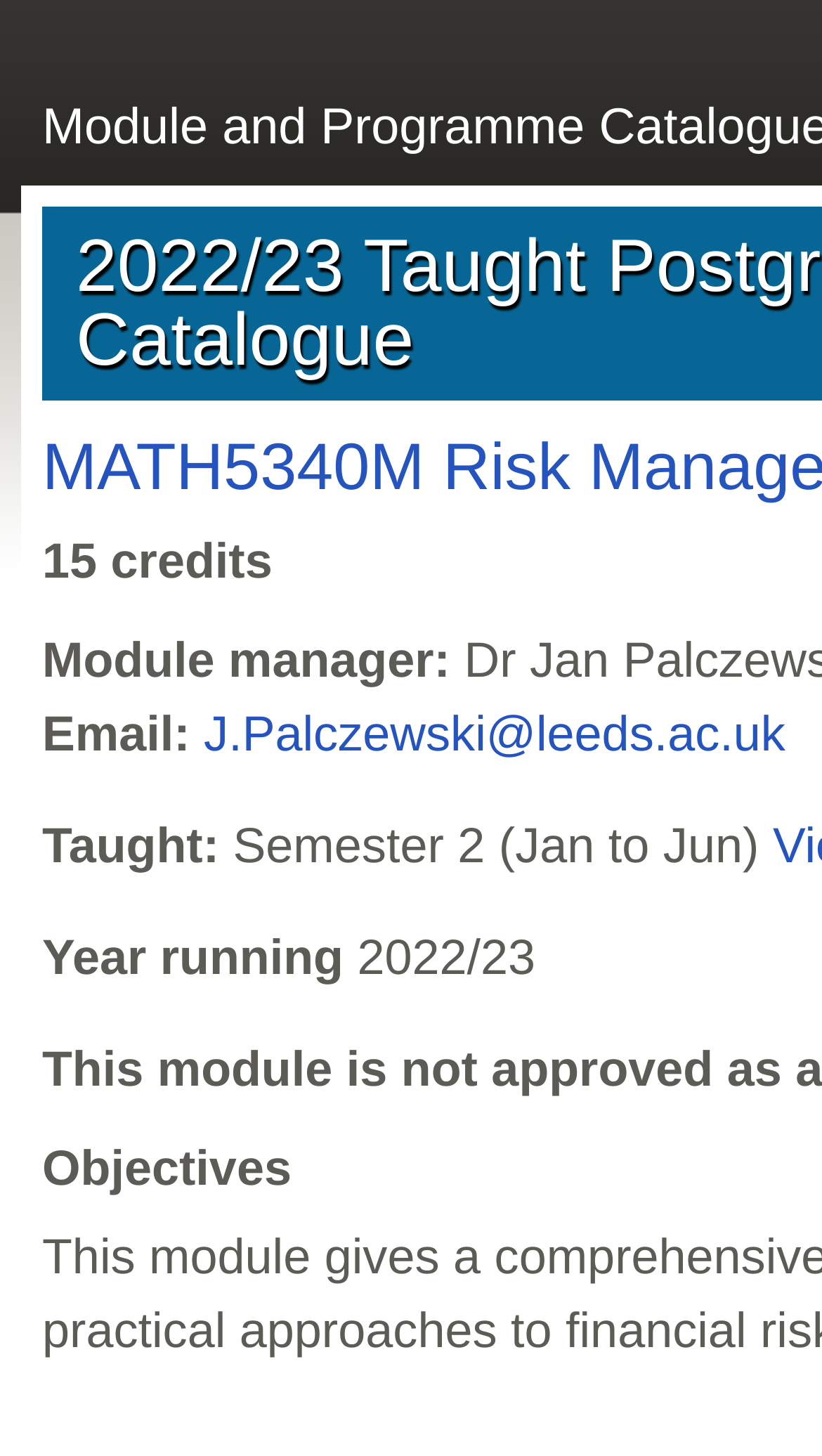Locate the UI element described by Farmers Guide in the provided webpage screenshot. Return the bounding box coordinates in the format (top-left x, top-left y, bottom-right x, bottom-right y), ensuring all values are between 0 and 1.

None